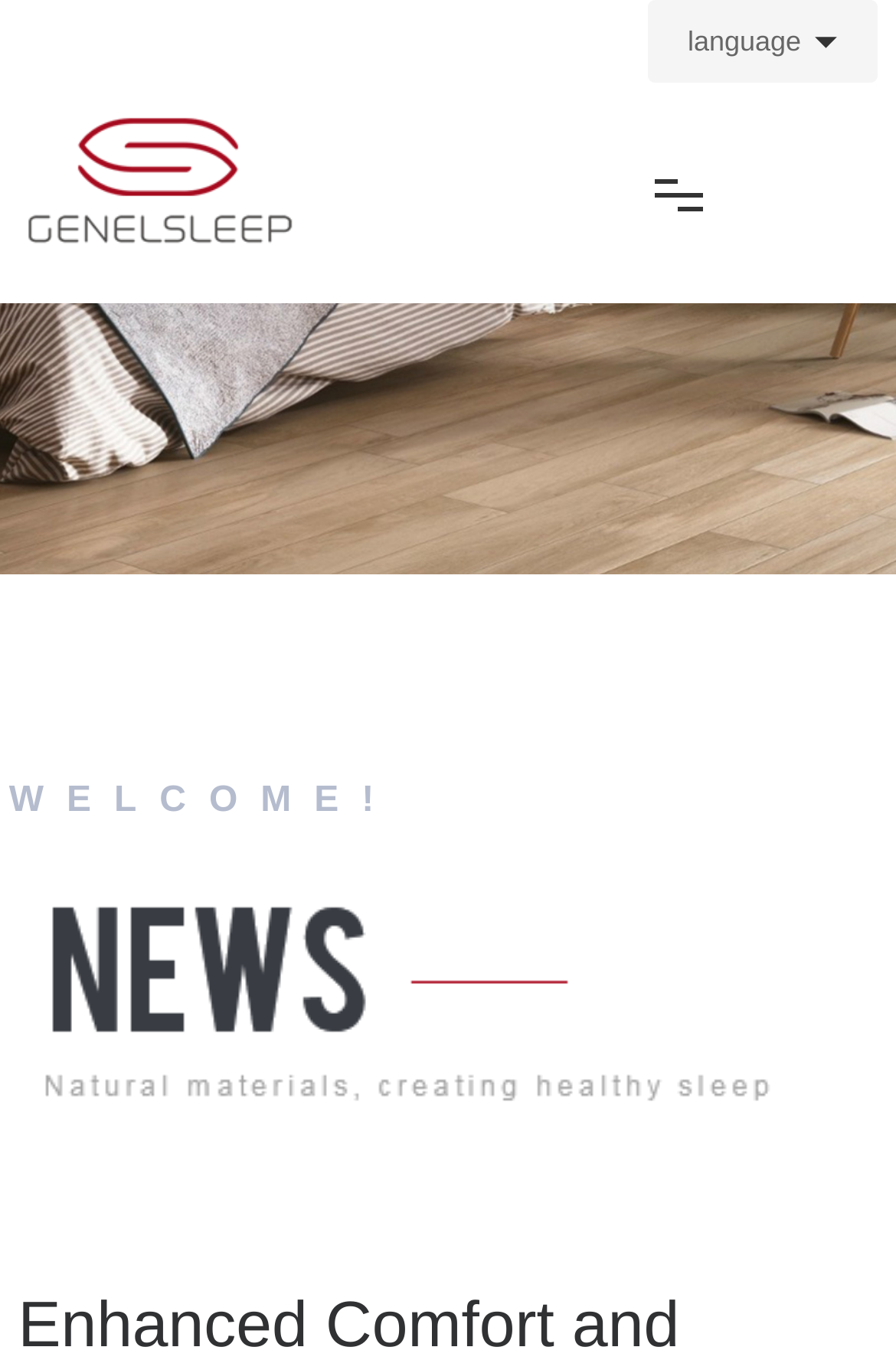Determine the bounding box coordinates of the UI element described below. Use the format (top-left x, top-left y, bottom-right x, bottom-right y) with floating point numbers between 0 and 1: alt="Genelsleep" title="Genelsleep"

[0.026, 0.078, 0.333, 0.205]